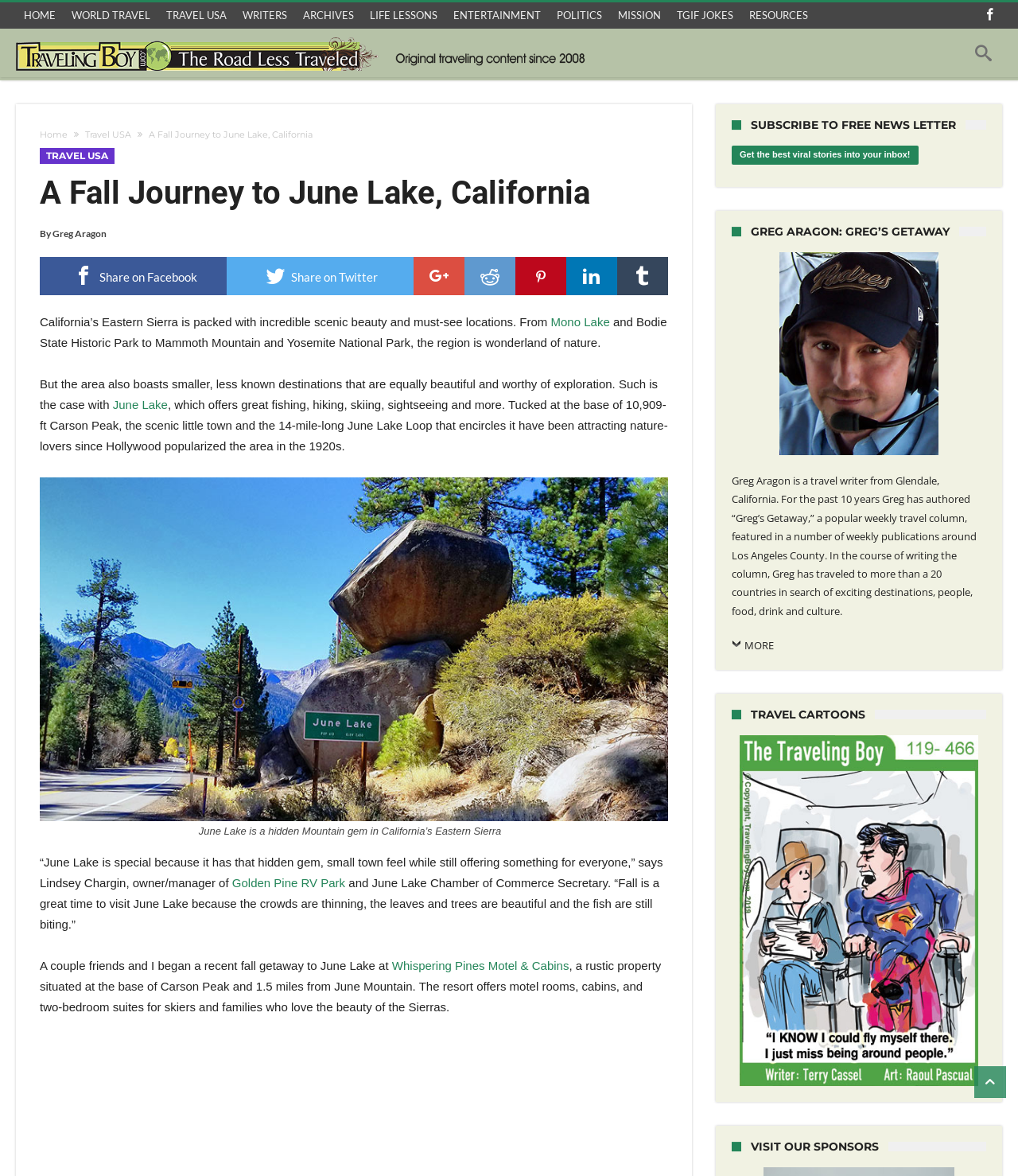Locate the coordinates of the bounding box for the clickable region that fulfills this instruction: "View 'Travel Cartoons'".

[0.727, 0.625, 0.961, 0.924]